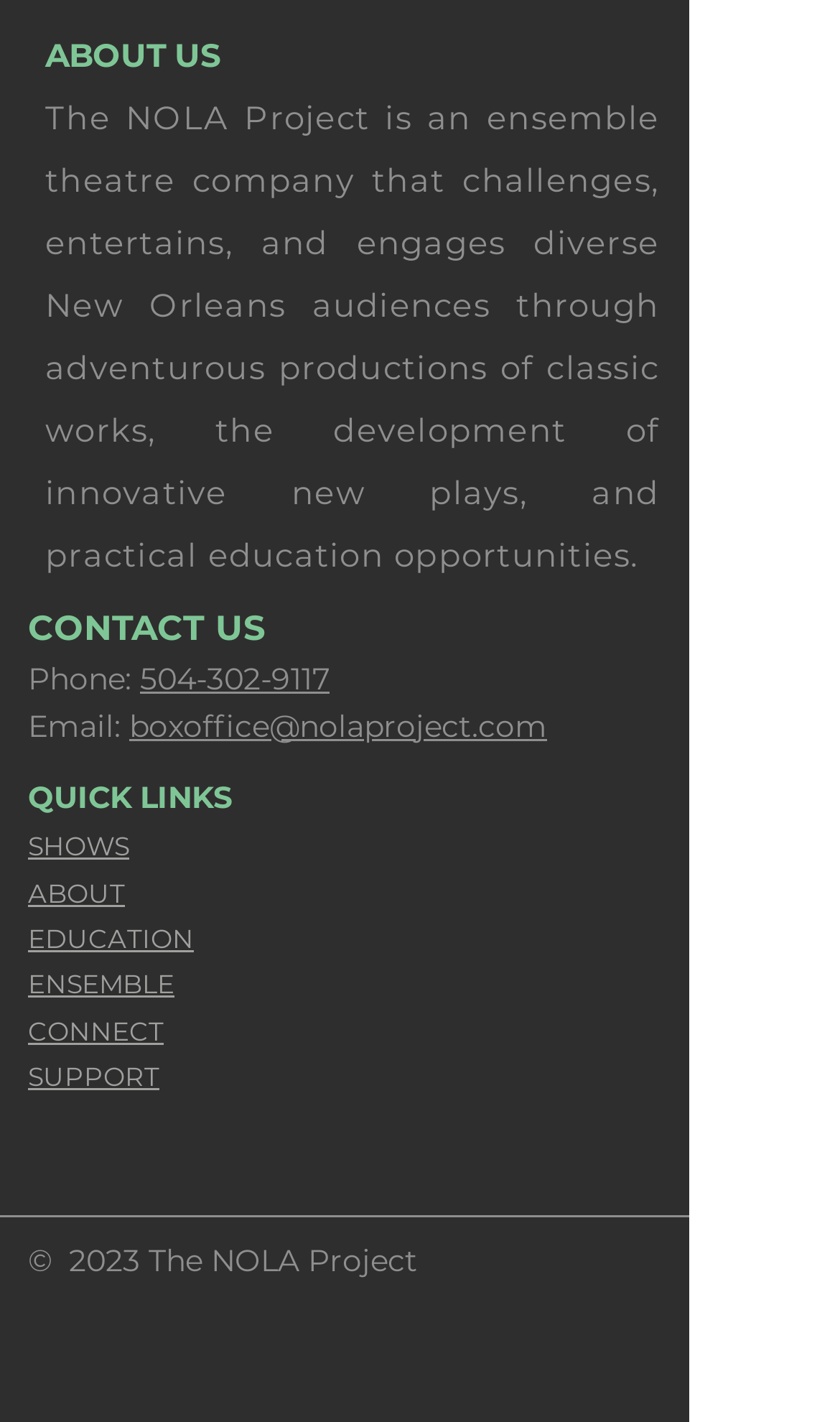Please specify the coordinates of the bounding box for the element that should be clicked to carry out this instruction: "Sell a pharmacy". The coordinates must be four float numbers between 0 and 1, formatted as [left, top, right, bottom].

None